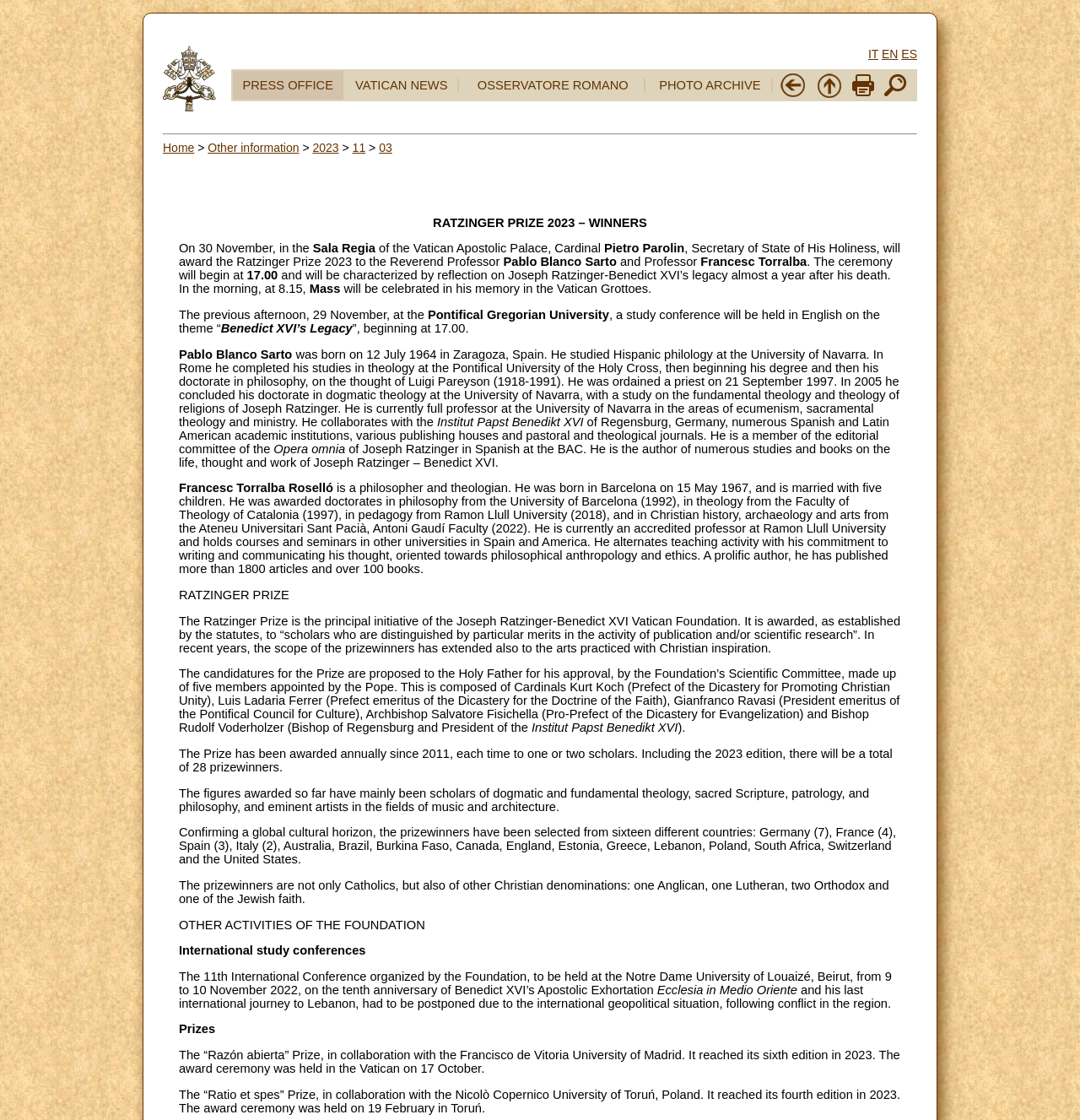What is the name of the university where Pablo Blanco Sarto studied Hispanic philology?
Please use the image to provide an in-depth answer to the question.

The answer can be found in the paragraph that describes Pablo Blanco Sarto's biography. It states that 'He studied Hispanic philology at the University of Navarra.'